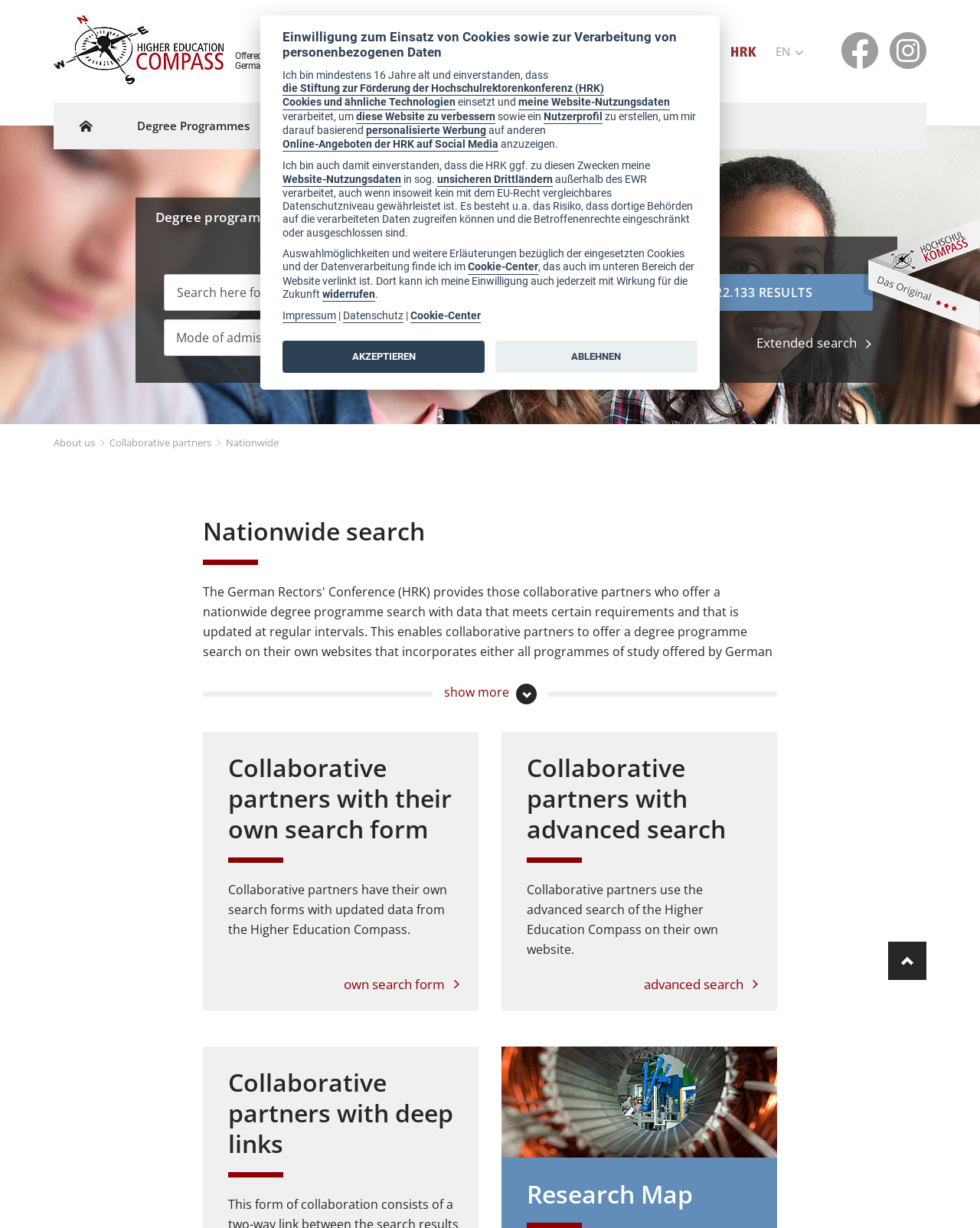Look at the image and give a detailed response to the following question: What is the name of the university mentioned in the image?

The image on the webpage has a caption that says 'Friedrich-Alexander-Universität Erlangen-Nürnberg (Foto: Kurt Fuchs/Universität Erlangen-Nürnberg)'. This indicates that the university mentioned in the image is Friedrich-Alexander-Universität Erlangen-Nürnberg.